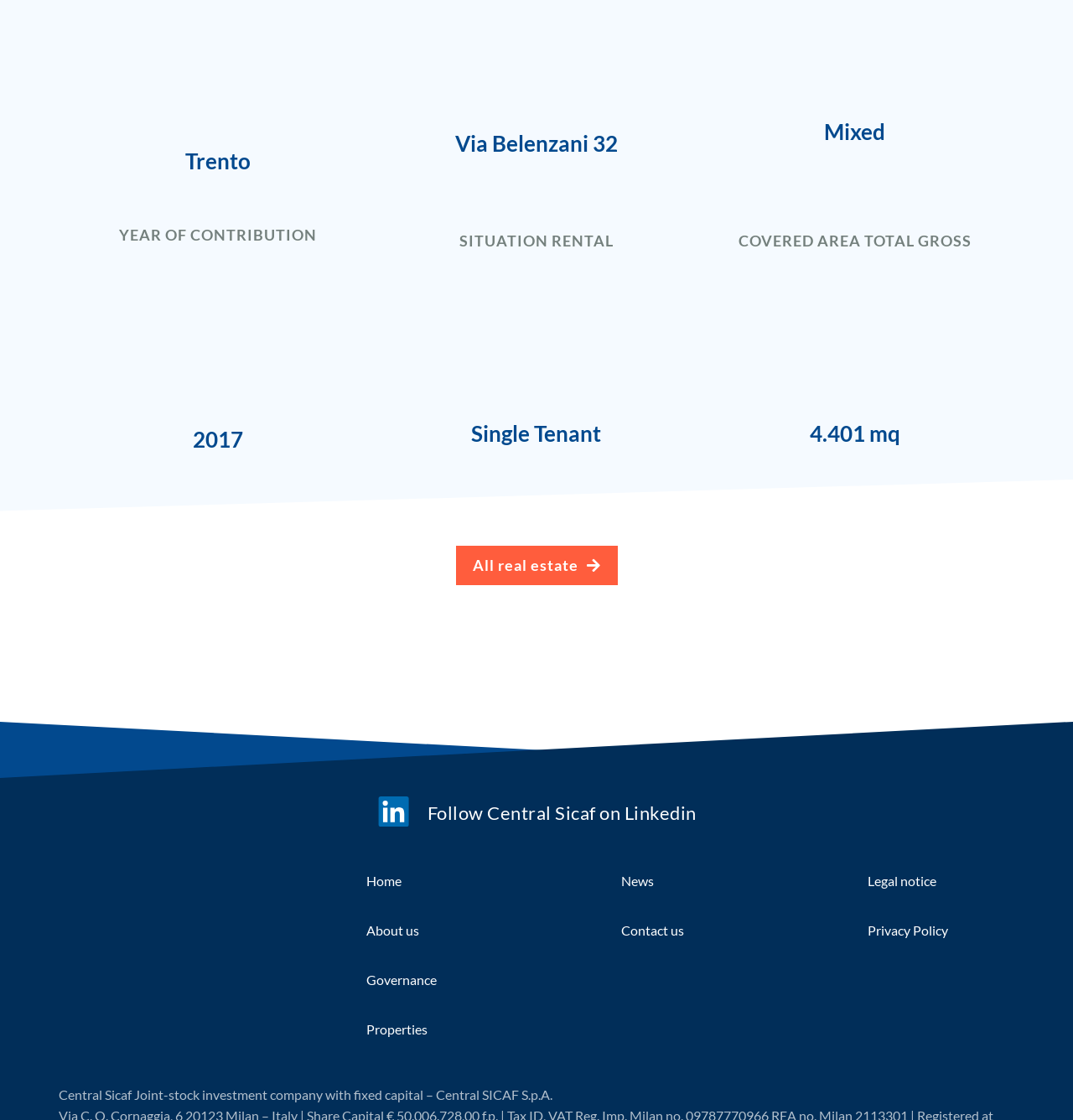Find the bounding box of the UI element described as follows: "Follow Central Sicaf on Linkedin".

[0.398, 0.715, 0.649, 0.736]